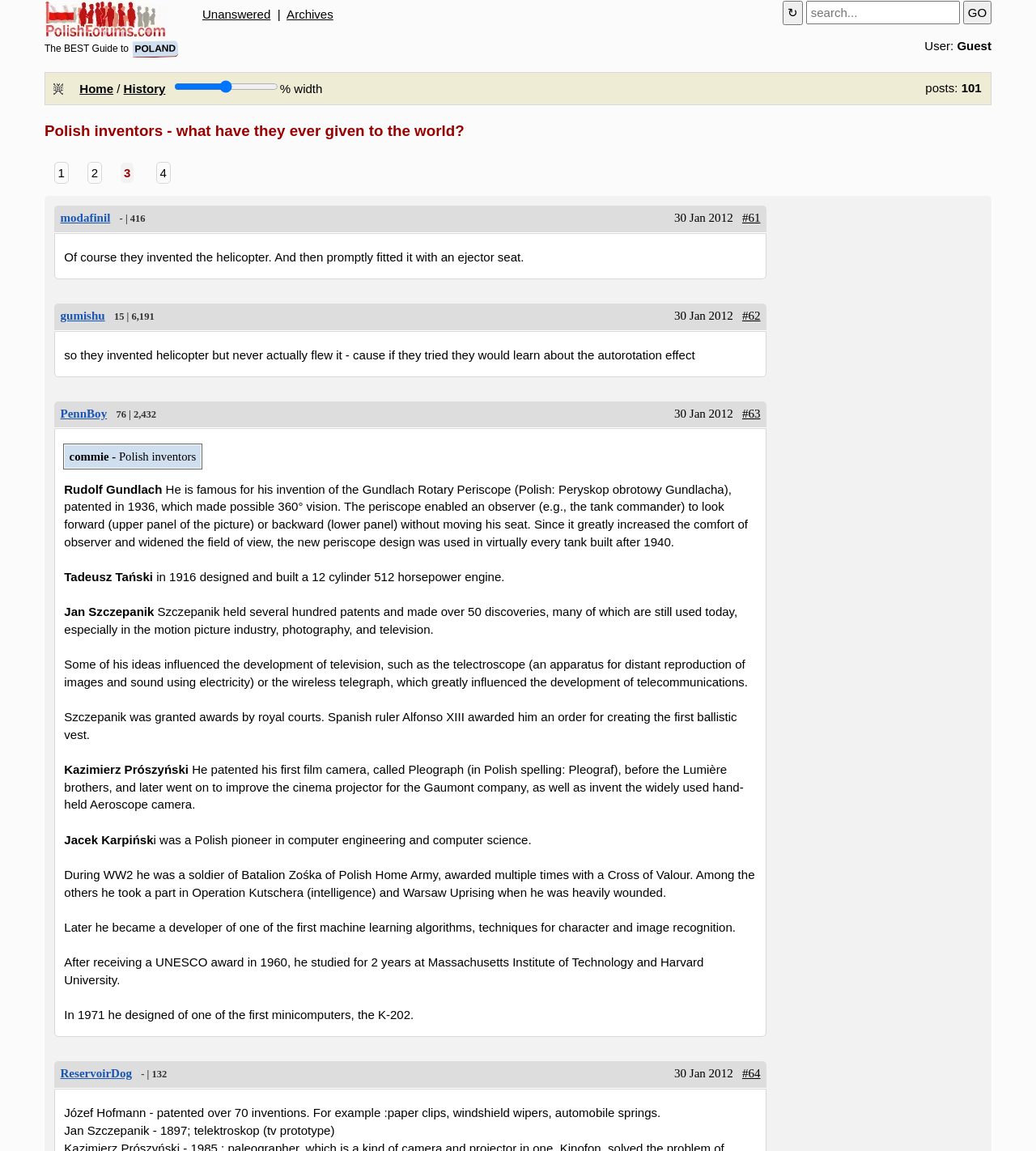Locate and generate the text content of the webpage's heading.

Polish inventors - what have they ever given to the world?